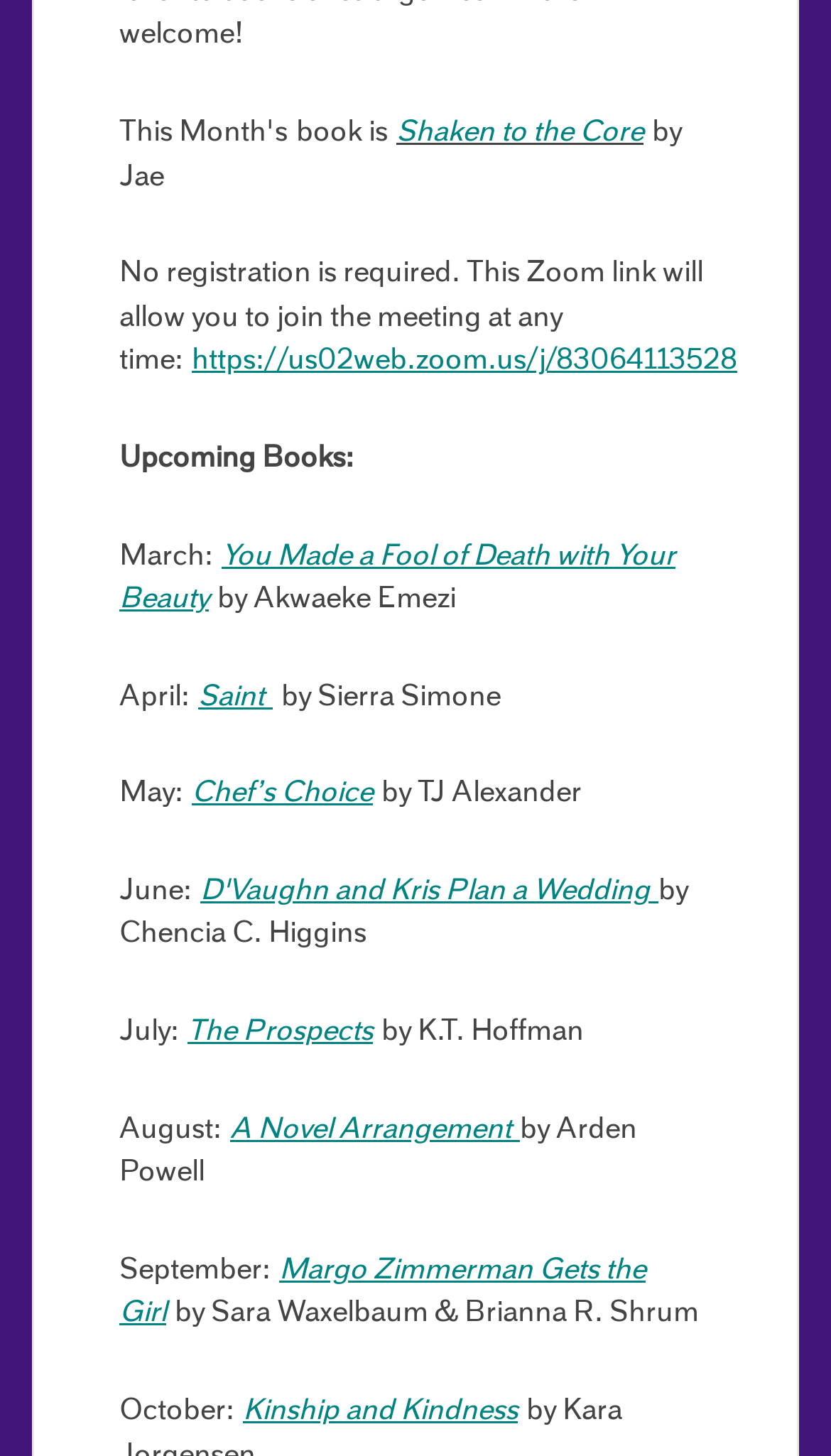Find the bounding box of the element with the following description: "Margo Zimmerman Gets the Girl". The coordinates must be four float numbers between 0 and 1, formatted as [left, top, right, bottom].

[0.144, 0.862, 0.777, 0.912]